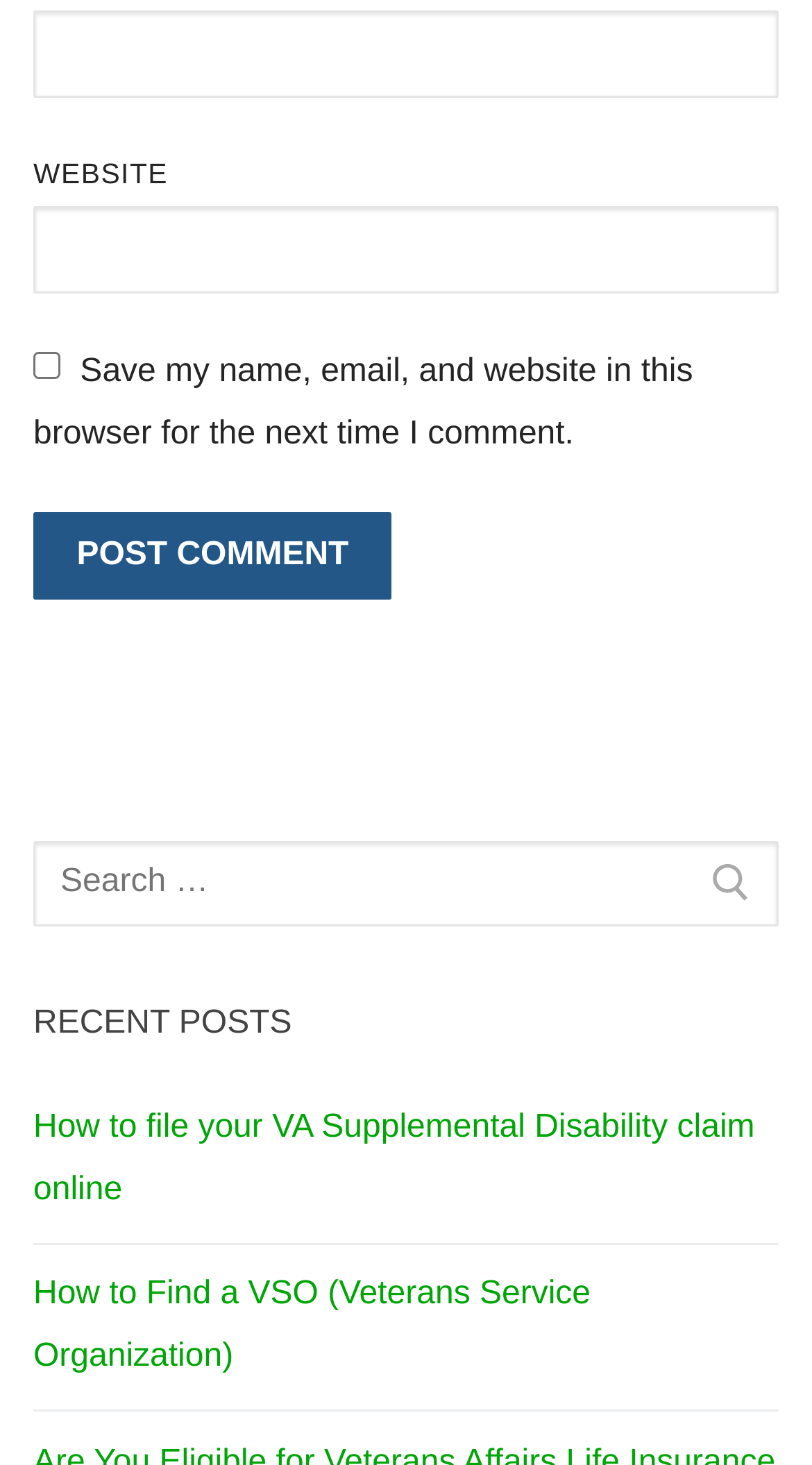Please answer the following question using a single word or phrase: 
What is the function of the element at the bottom left of the page?

Search